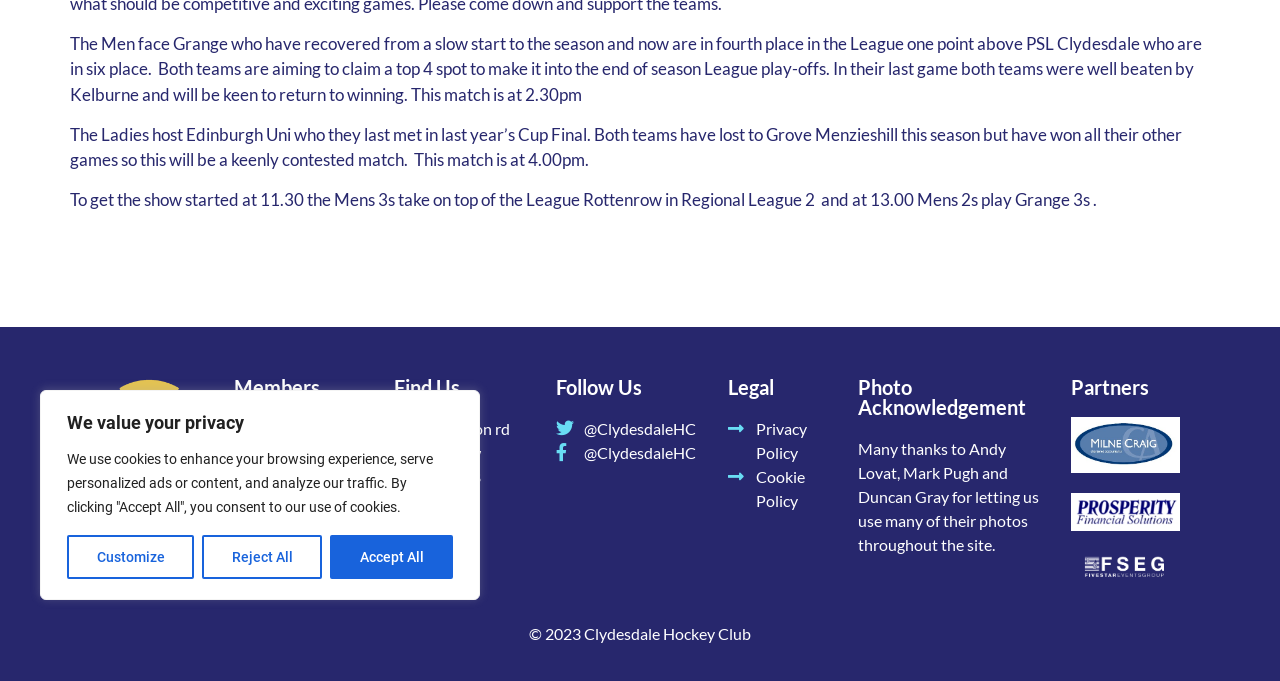Determine the bounding box coordinates of the UI element that matches the following description: "Customize". The coordinates should be four float numbers between 0 and 1 in the format [left, top, right, bottom].

[0.052, 0.786, 0.152, 0.85]